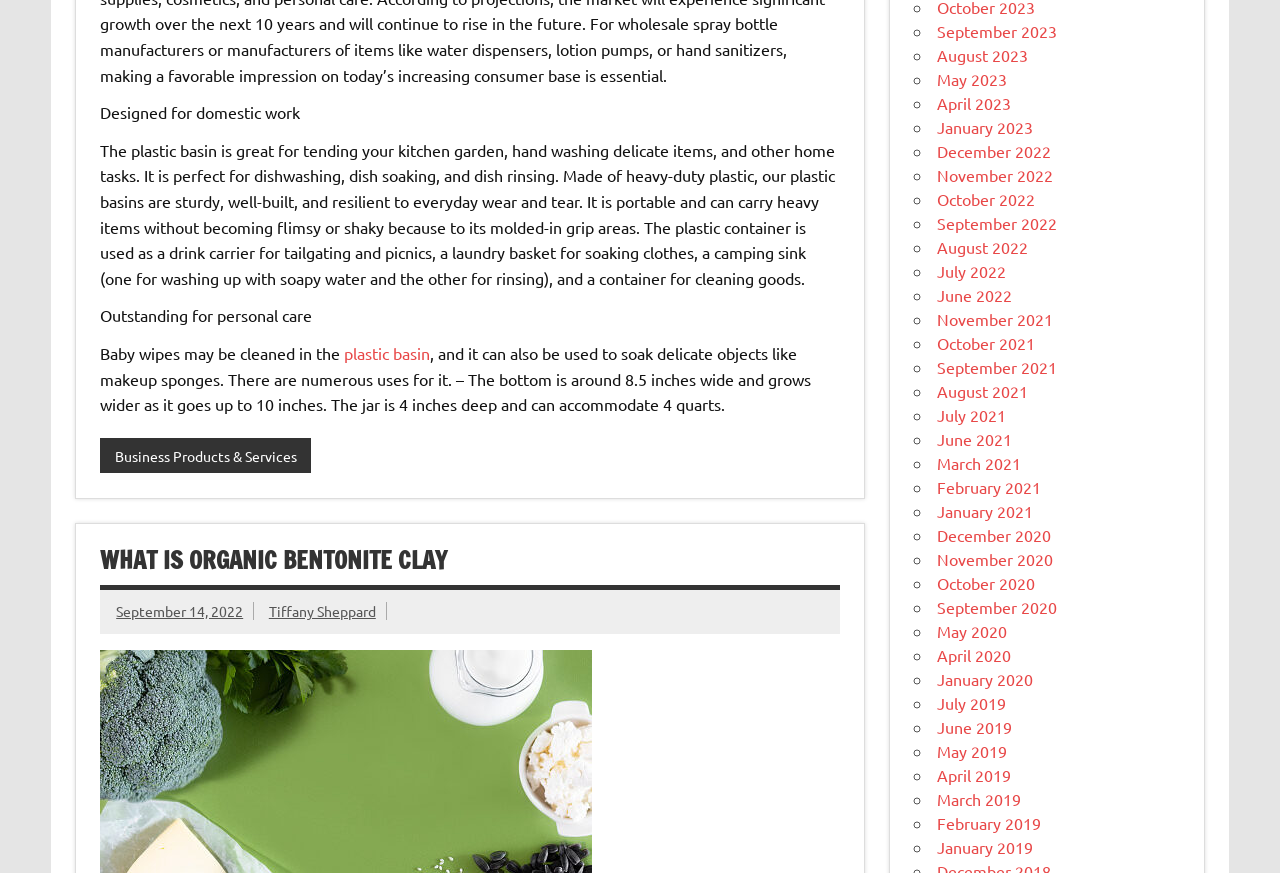Please specify the coordinates of the bounding box for the element that should be clicked to carry out this instruction: "Learn about 'plastic basin'". The coordinates must be four float numbers between 0 and 1, formatted as [left, top, right, bottom].

[0.269, 0.393, 0.336, 0.416]